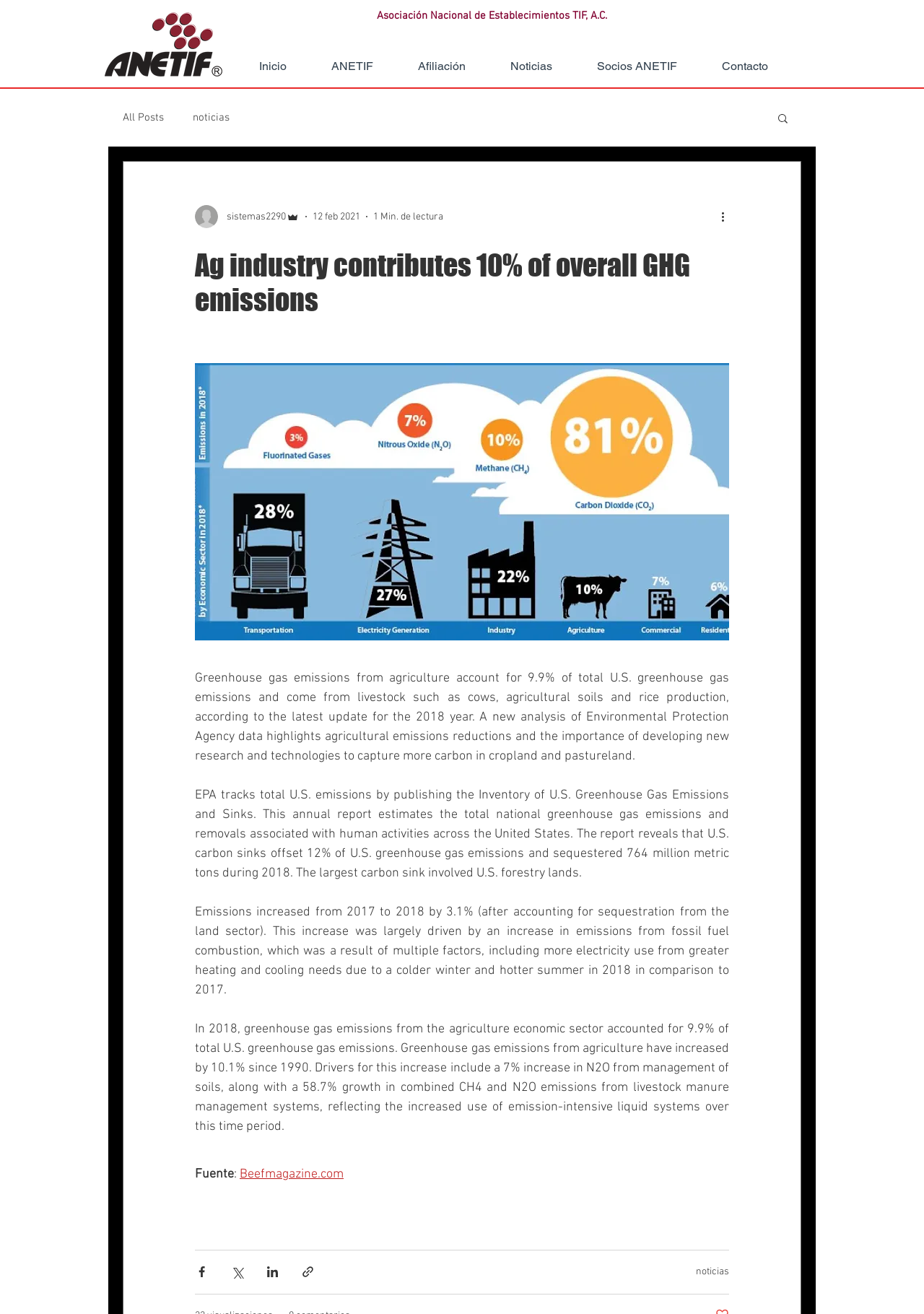Locate the bounding box of the user interface element based on this description: "Home".

None